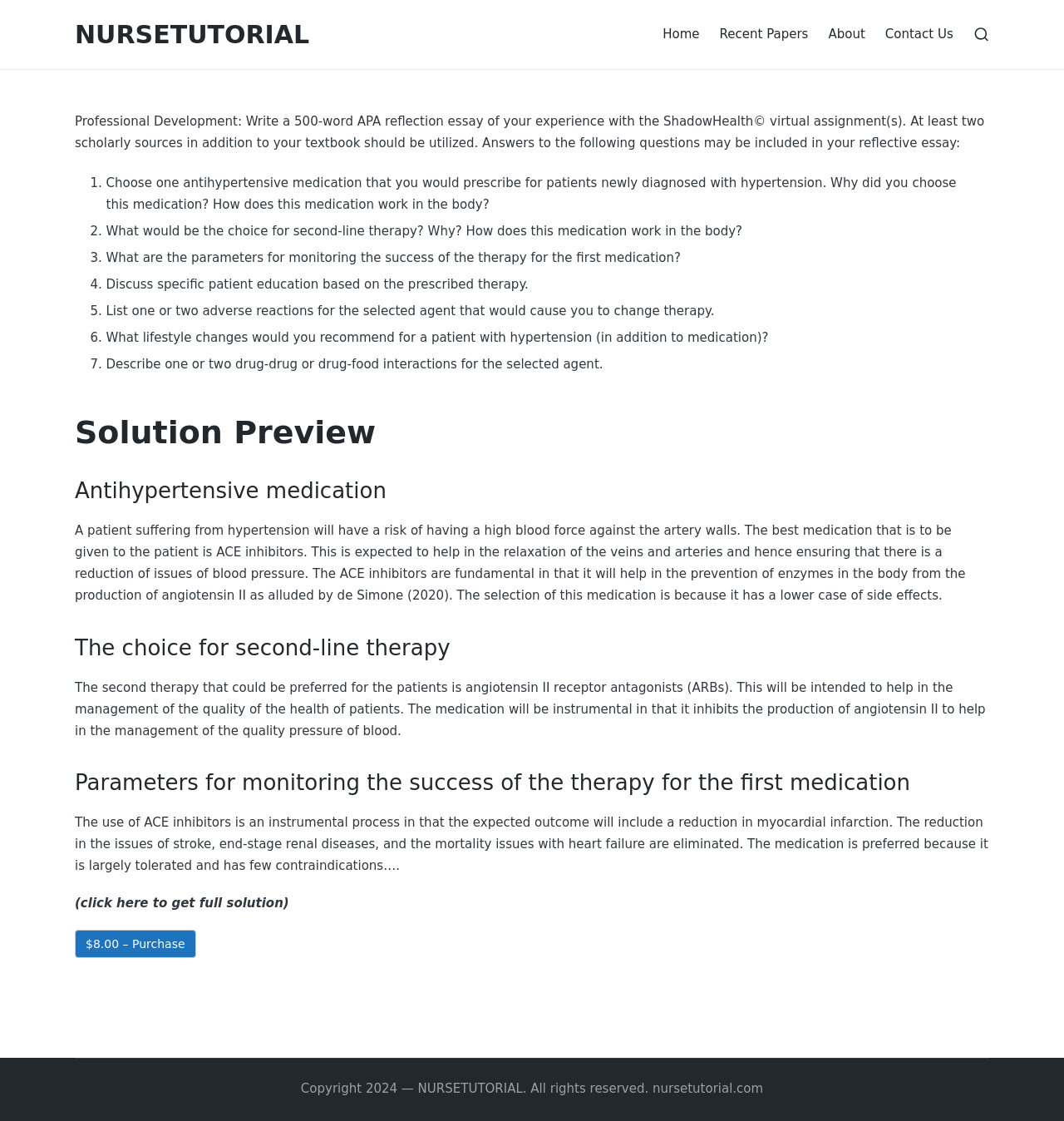Identify the bounding box coordinates of the clickable region to carry out the given instruction: "Search for a solution".

[0.915, 0.024, 0.93, 0.038]